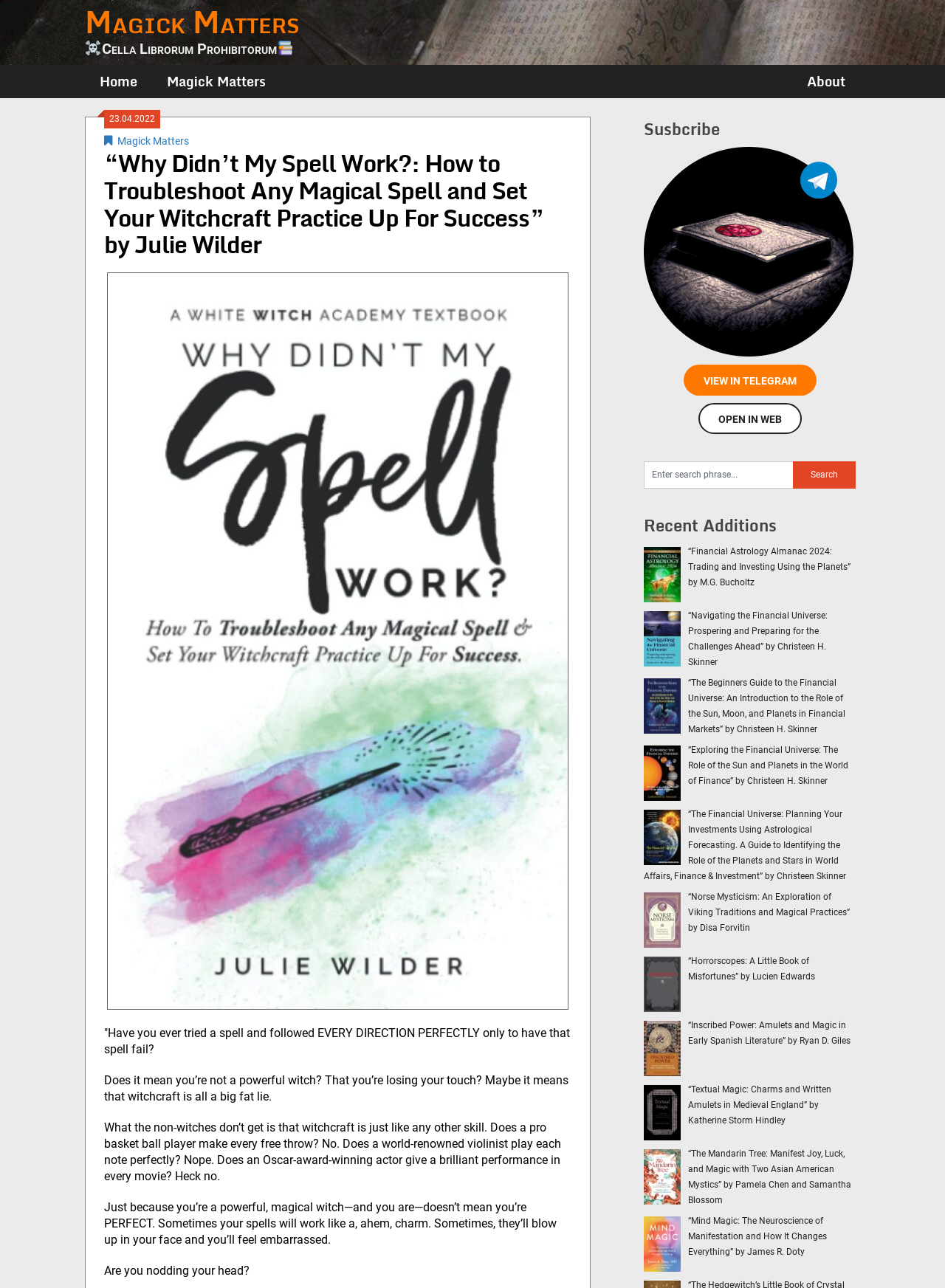Please specify the bounding box coordinates for the clickable region that will help you carry out the instruction: "Read the recent addition 'Financial Astrology Almanac 2024: Trading and Investing Using the Planets'".

[0.728, 0.423, 0.9, 0.456]